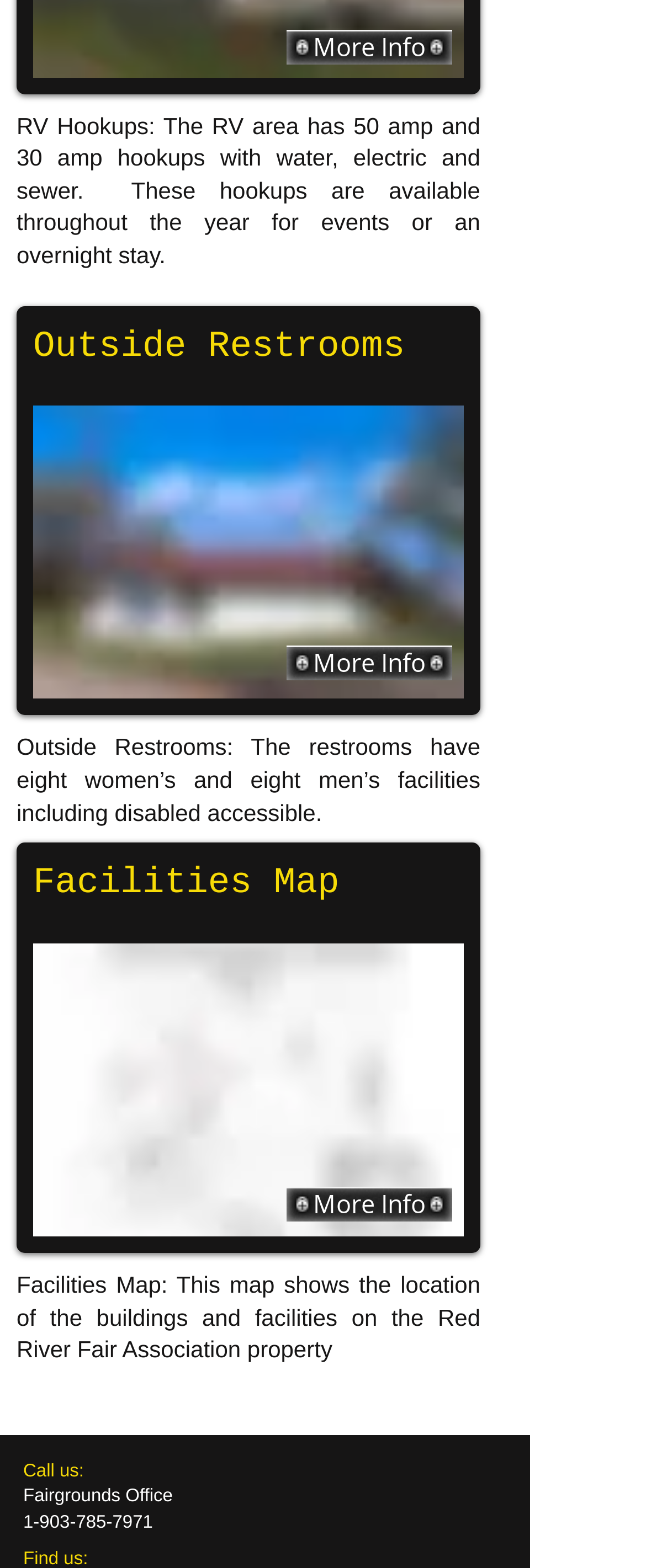Determine the bounding box for the HTML element described here: "My Logbook". The coordinates should be given as [left, top, right, bottom] with each number being a float between 0 and 1.

None